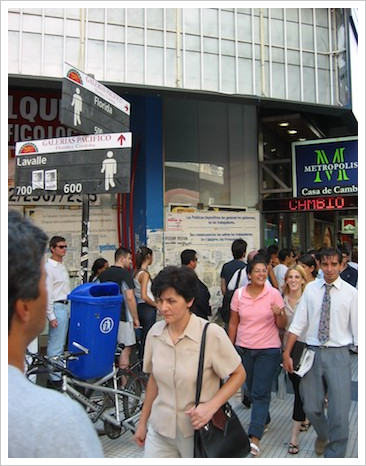Please provide a one-word or short phrase answer to the question:
What mode of transportation is hinted at in the foreground?

Eco-friendly bicycles